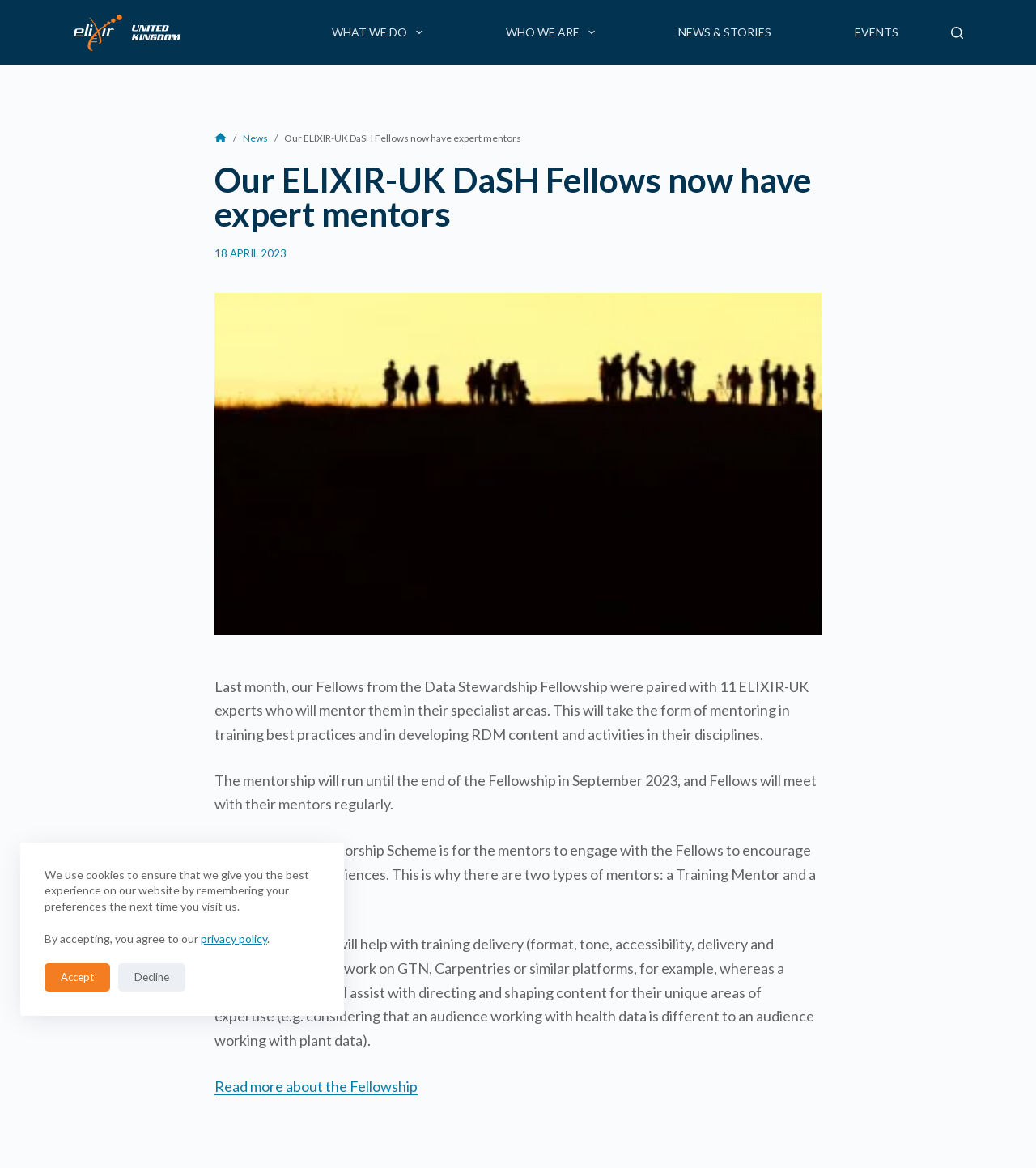Please specify the bounding box coordinates in the format (top-left x, top-left y, bottom-right x, bottom-right y), with all values as floating point numbers between 0 and 1. Identify the bounding box of the UI element described by: privacy policy

[0.194, 0.798, 0.258, 0.81]